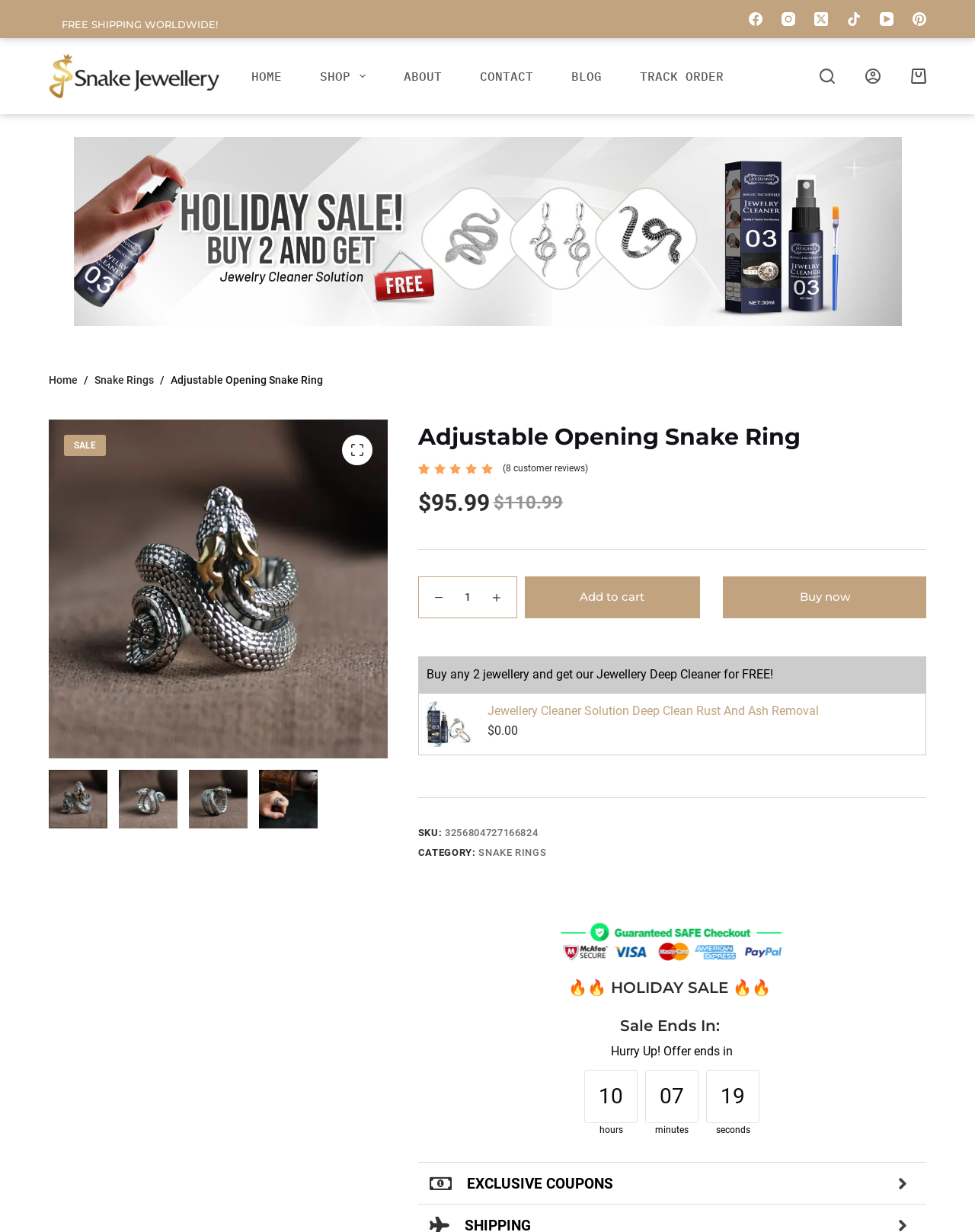Given the description "parent_node: SHOP aria-label="Expand dropdown menu"", determine the bounding box of the corresponding UI element.

[0.362, 0.054, 0.381, 0.069]